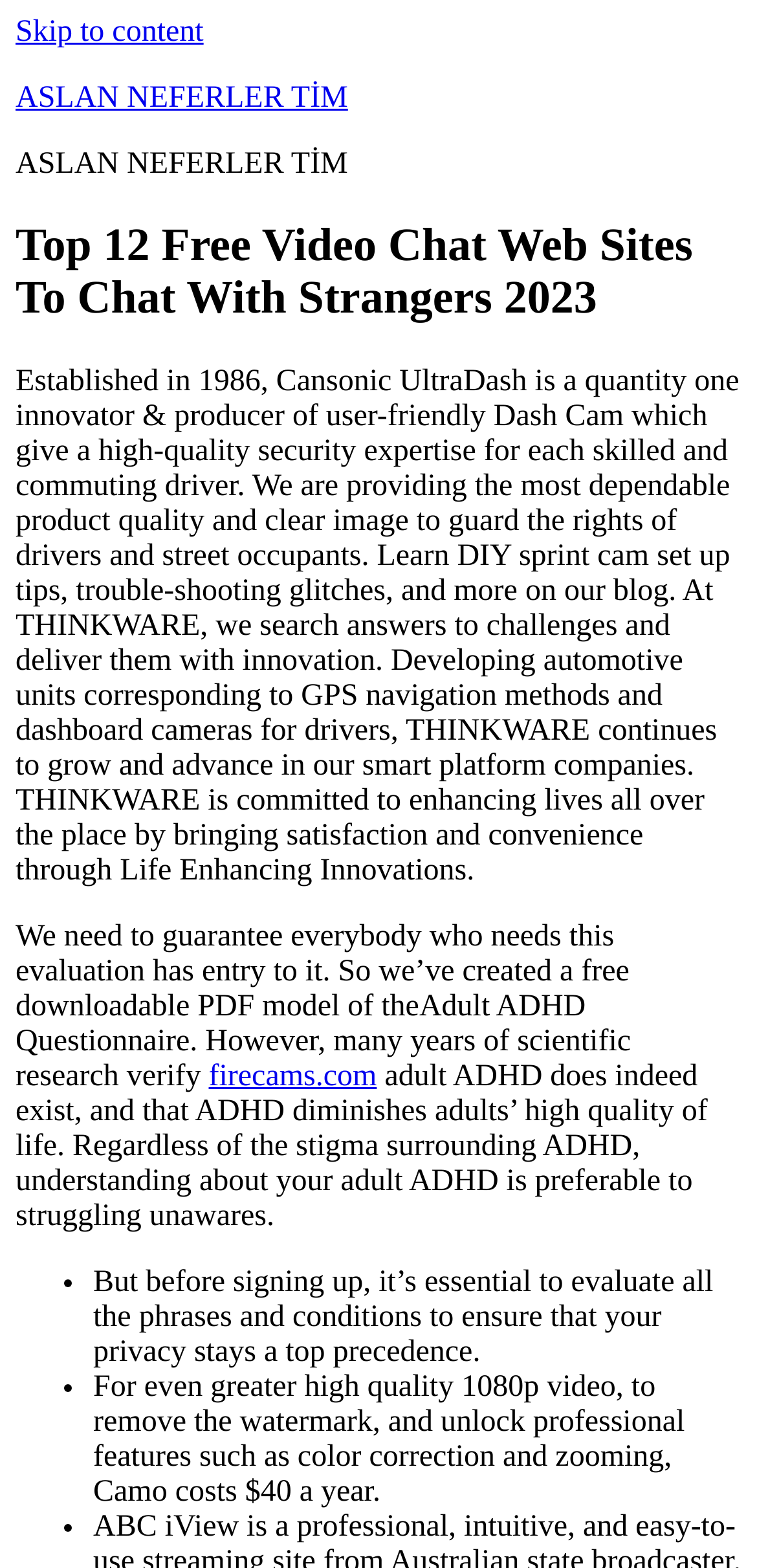Respond to the following question with a brief word or phrase:
How many list markers are there?

3